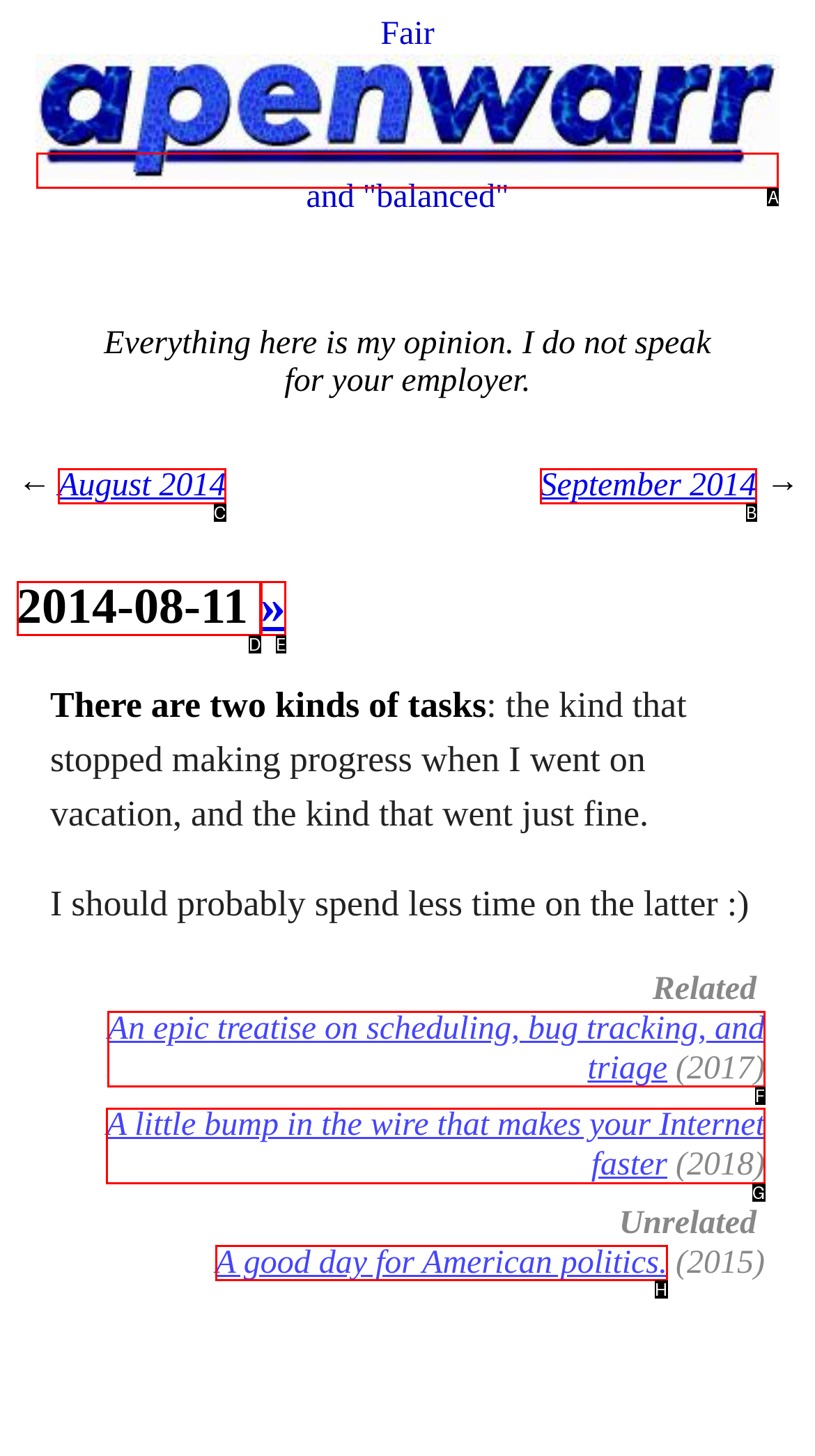Determine the letter of the element I should select to fulfill the following instruction: click the link to August 2014. Just provide the letter.

C